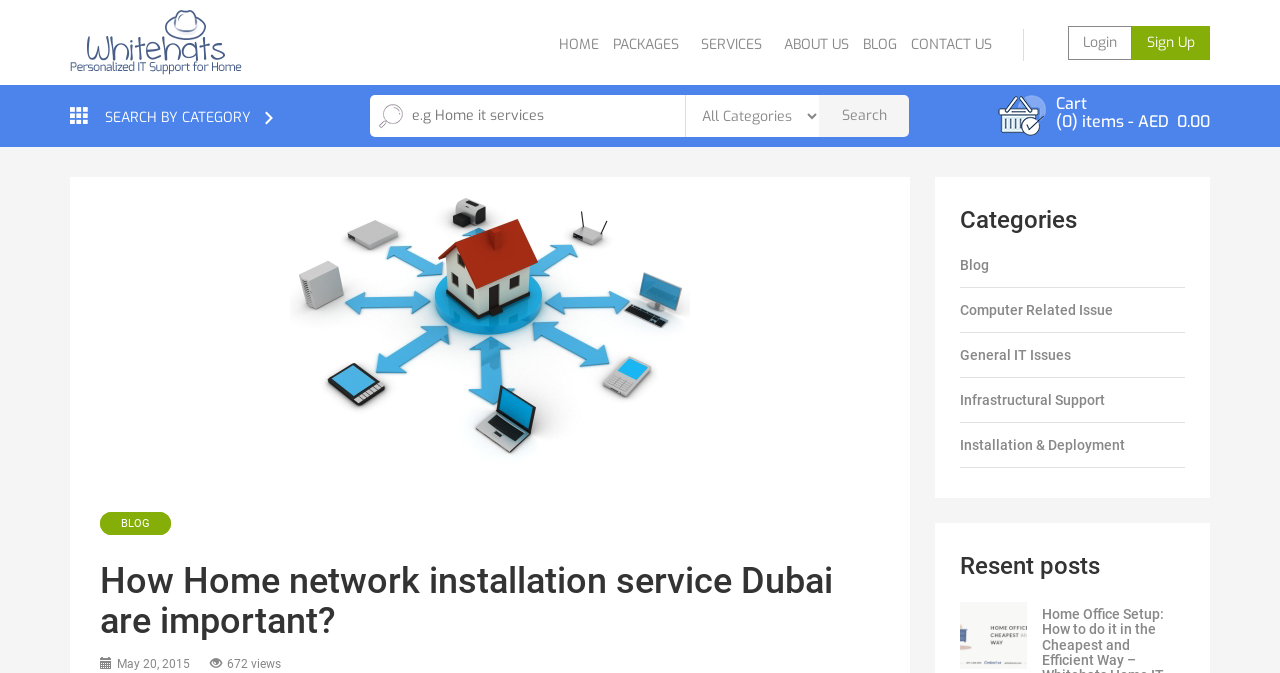Find the bounding box coordinates of the clickable region needed to perform the following instruction: "Fill in the full name". The coordinates should be provided as four float numbers between 0 and 1, i.e., [left, top, right, bottom].

None